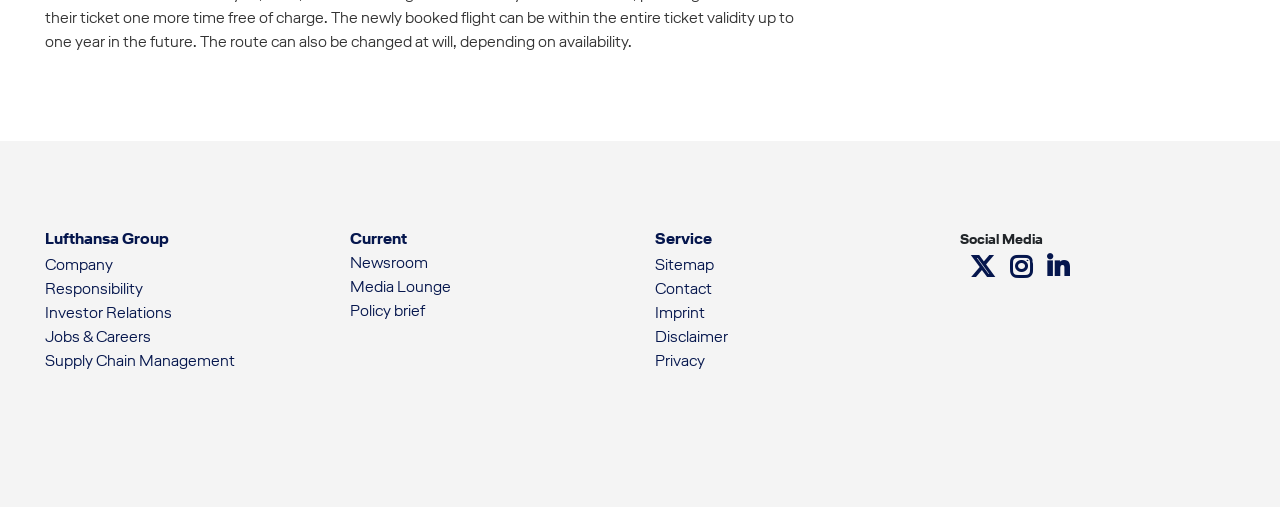Please provide a short answer using a single word or phrase for the question:
How many links are there in the 'Service' category?

5